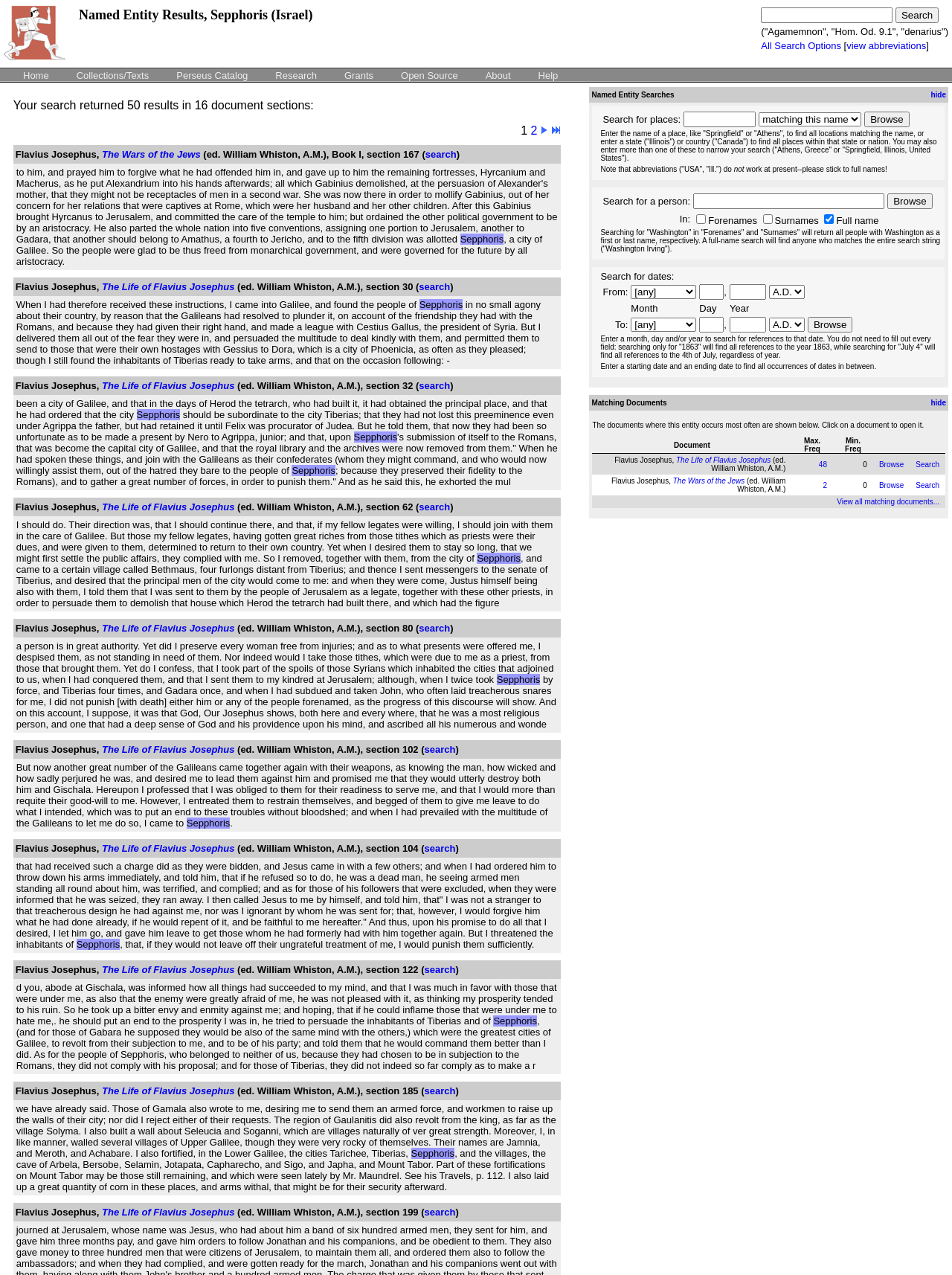What is the purpose of the 'Browse' buttons?
Look at the image and answer the question using a single word or phrase.

To browse search results